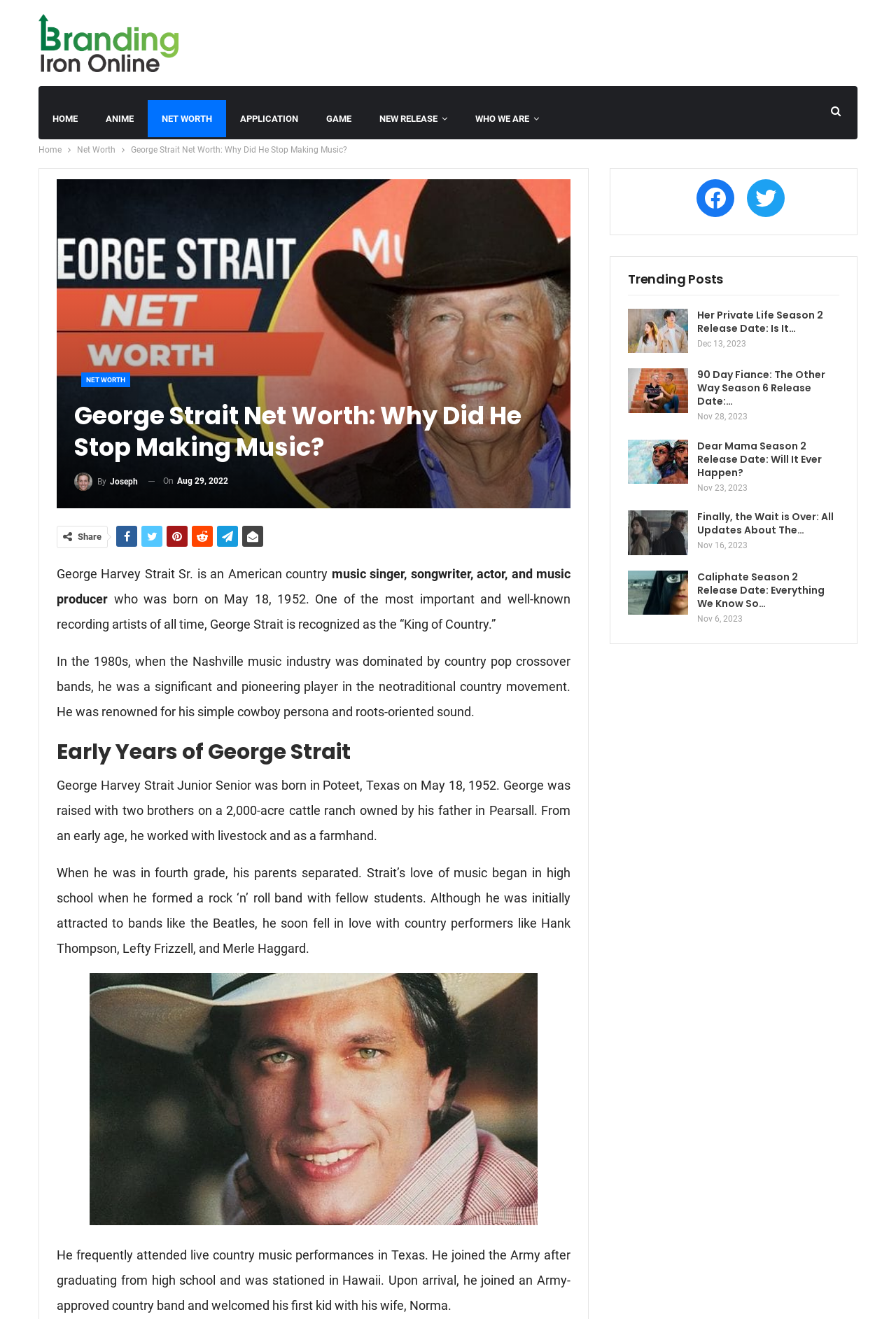Can you specify the bounding box coordinates for the region that should be clicked to fulfill this instruction: "Click on the 'HOME' link".

[0.043, 0.076, 0.102, 0.104]